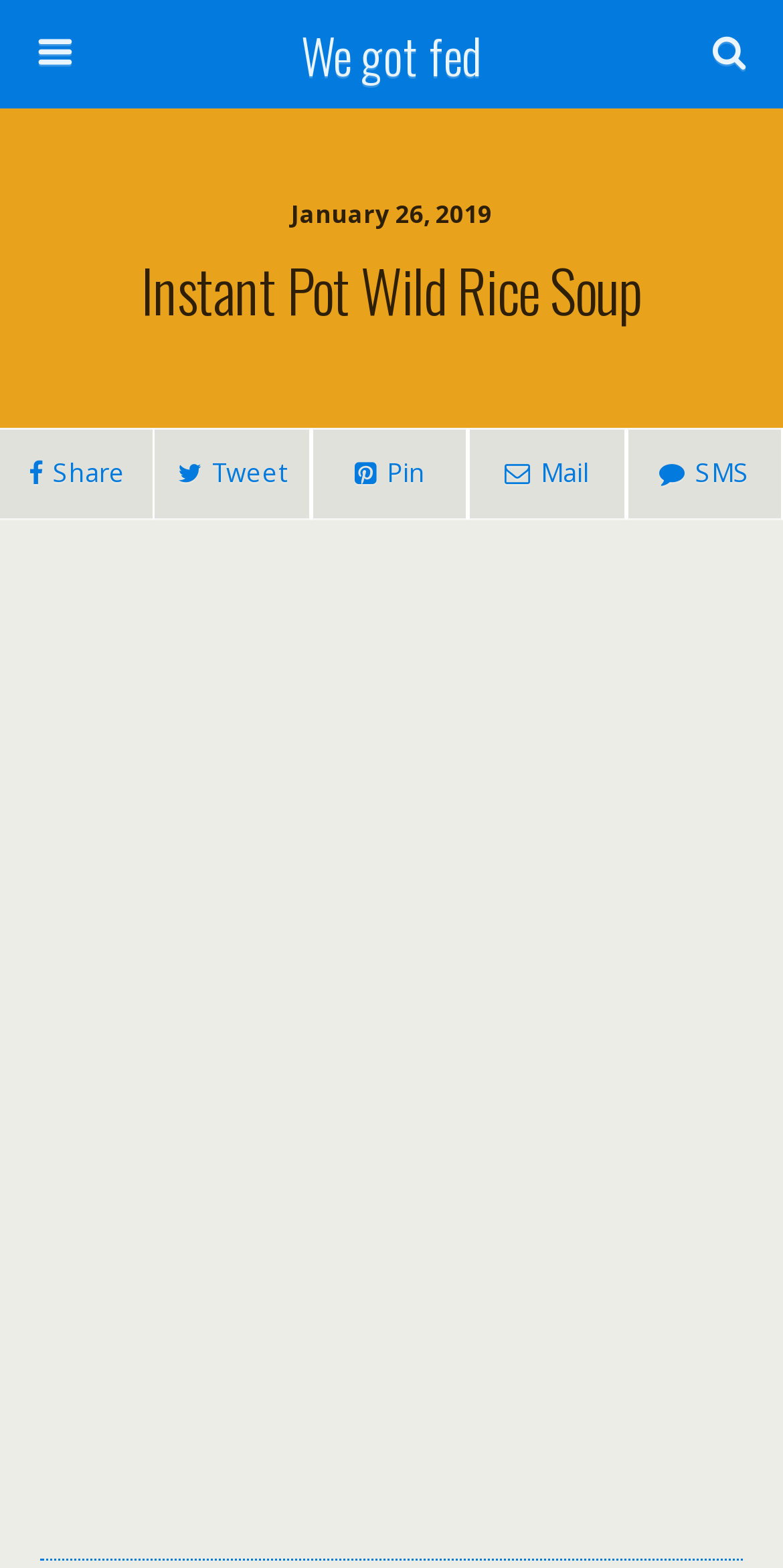Specify the bounding box coordinates of the element's region that should be clicked to achieve the following instruction: "Click on the Search button". The bounding box coordinates consist of four float numbers between 0 and 1, in the format [left, top, right, bottom].

[0.764, 0.076, 0.949, 0.11]